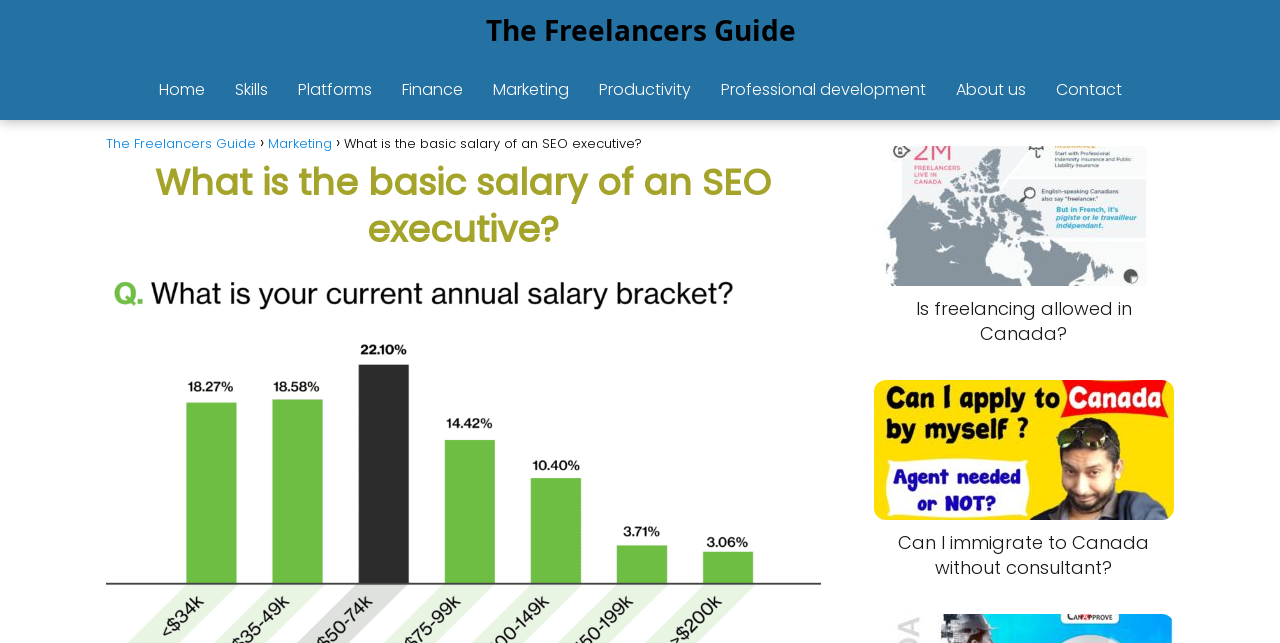Identify the bounding box coordinates for the element you need to click to achieve the following task: "read about marketing". The coordinates must be four float values ranging from 0 to 1, formatted as [left, top, right, bottom].

[0.385, 0.121, 0.444, 0.157]